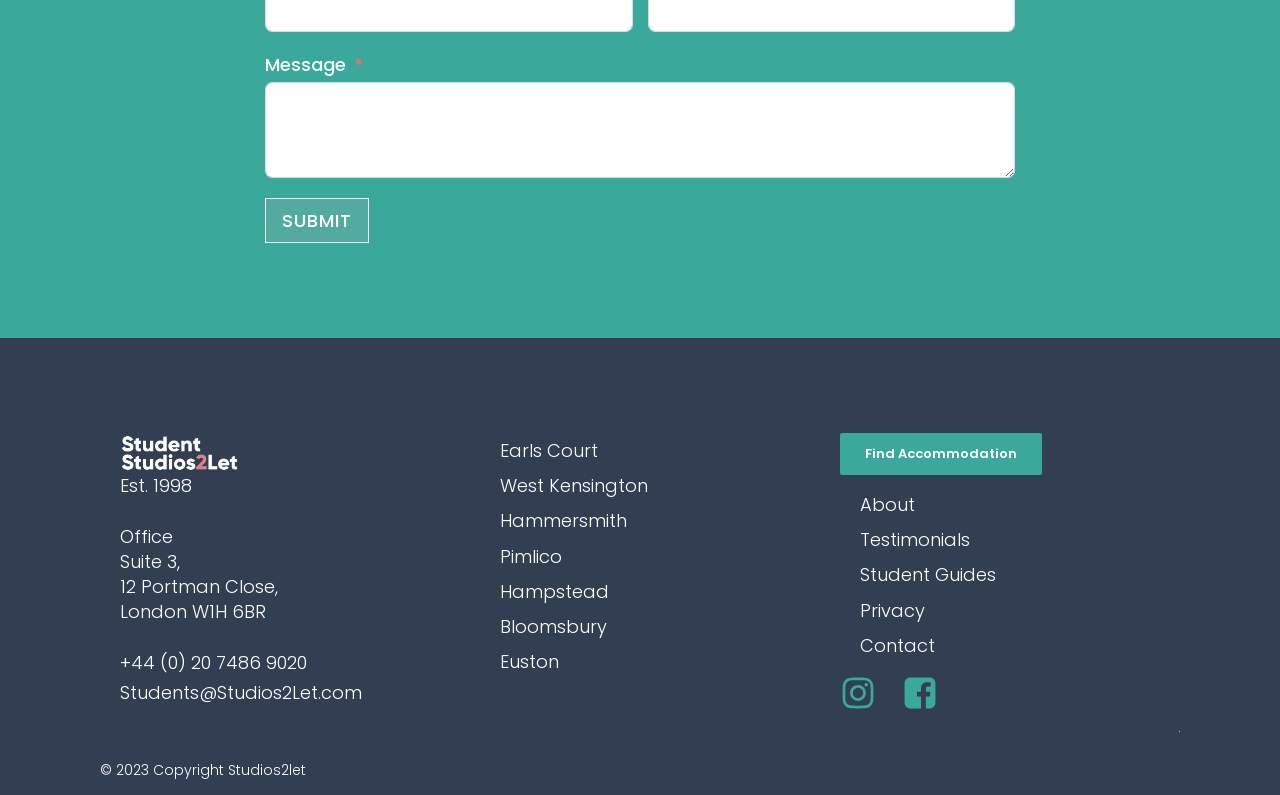What is the company's email address?
Please answer the question with as much detail and depth as you can.

I found the email address by examining the links on the webpage, particularly the one that contains '@' and is situated at the bottom left corner of the page.